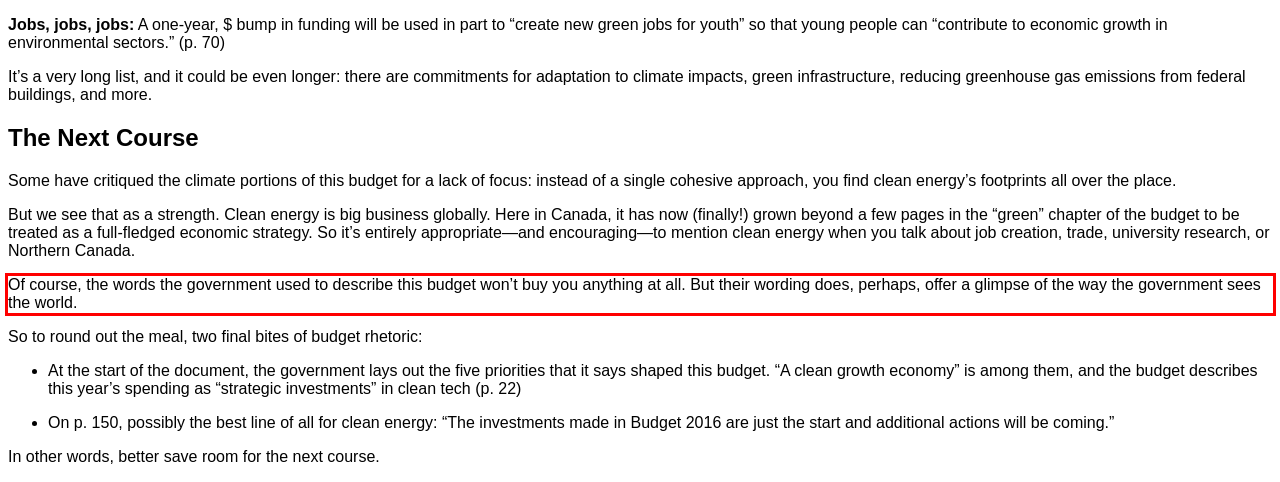You have a screenshot with a red rectangle around a UI element. Recognize and extract the text within this red bounding box using OCR.

Of course, the words the government used to describe this budget won’t buy you anything at all. But their wording does, perhaps, offer a glimpse of the way the government sees the world.